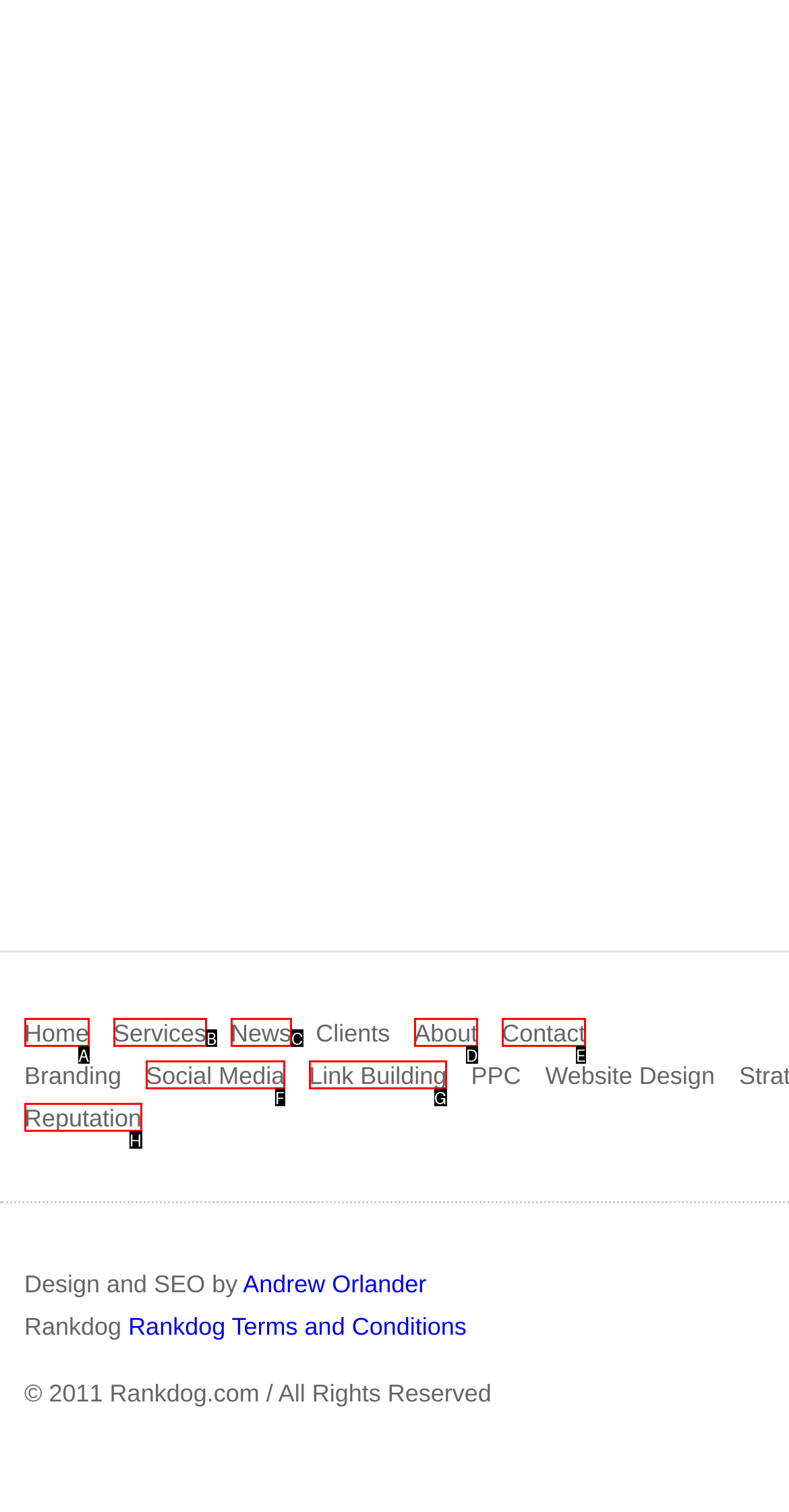Identify which HTML element matches the description: Link Building. Answer with the correct option's letter.

G